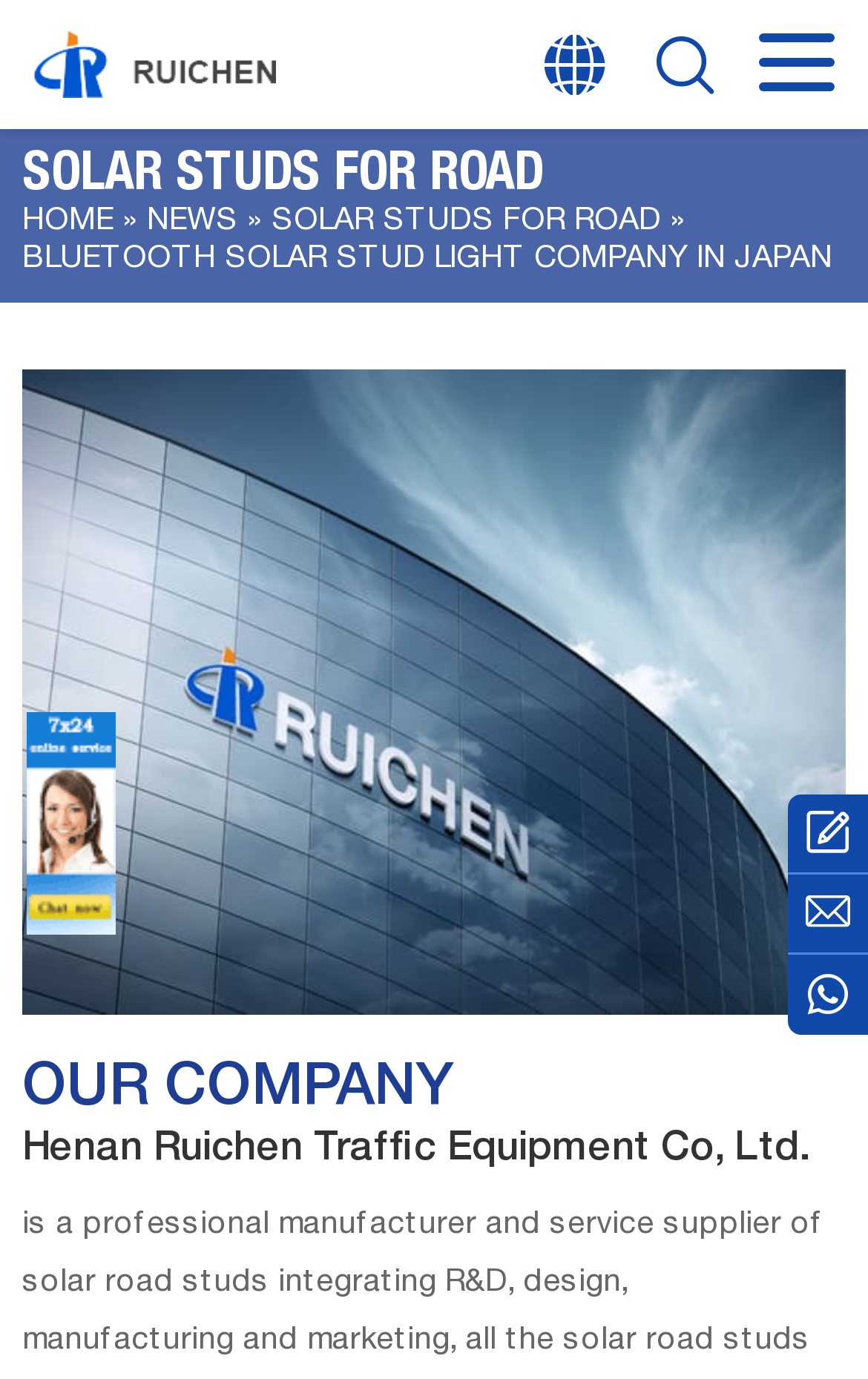How many social media links are there?
Based on the image, provide a one-word or brief-phrase response.

3